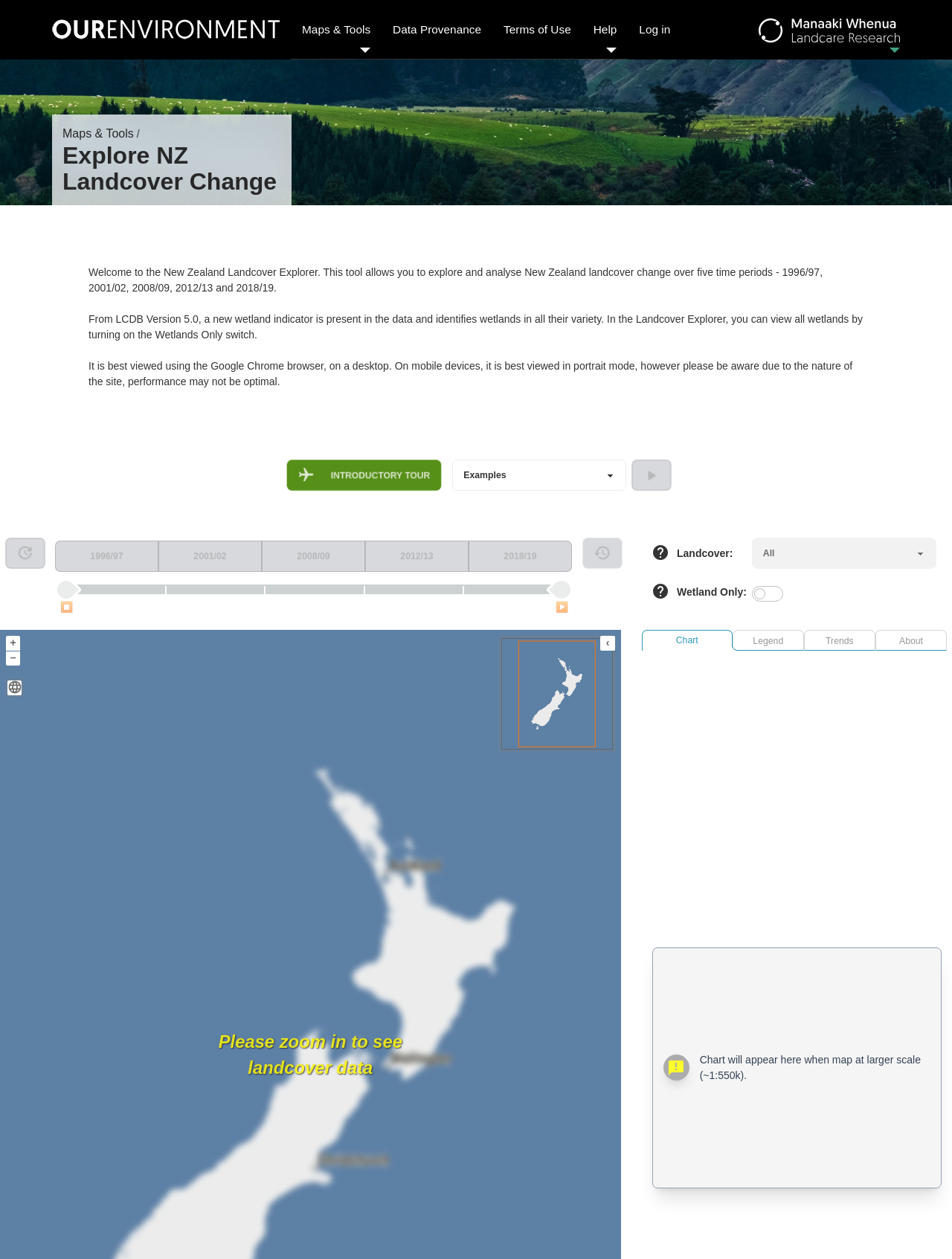Give a one-word or short-phrase answer to the following question: 
What is the function of the '+' button?

Zoom in